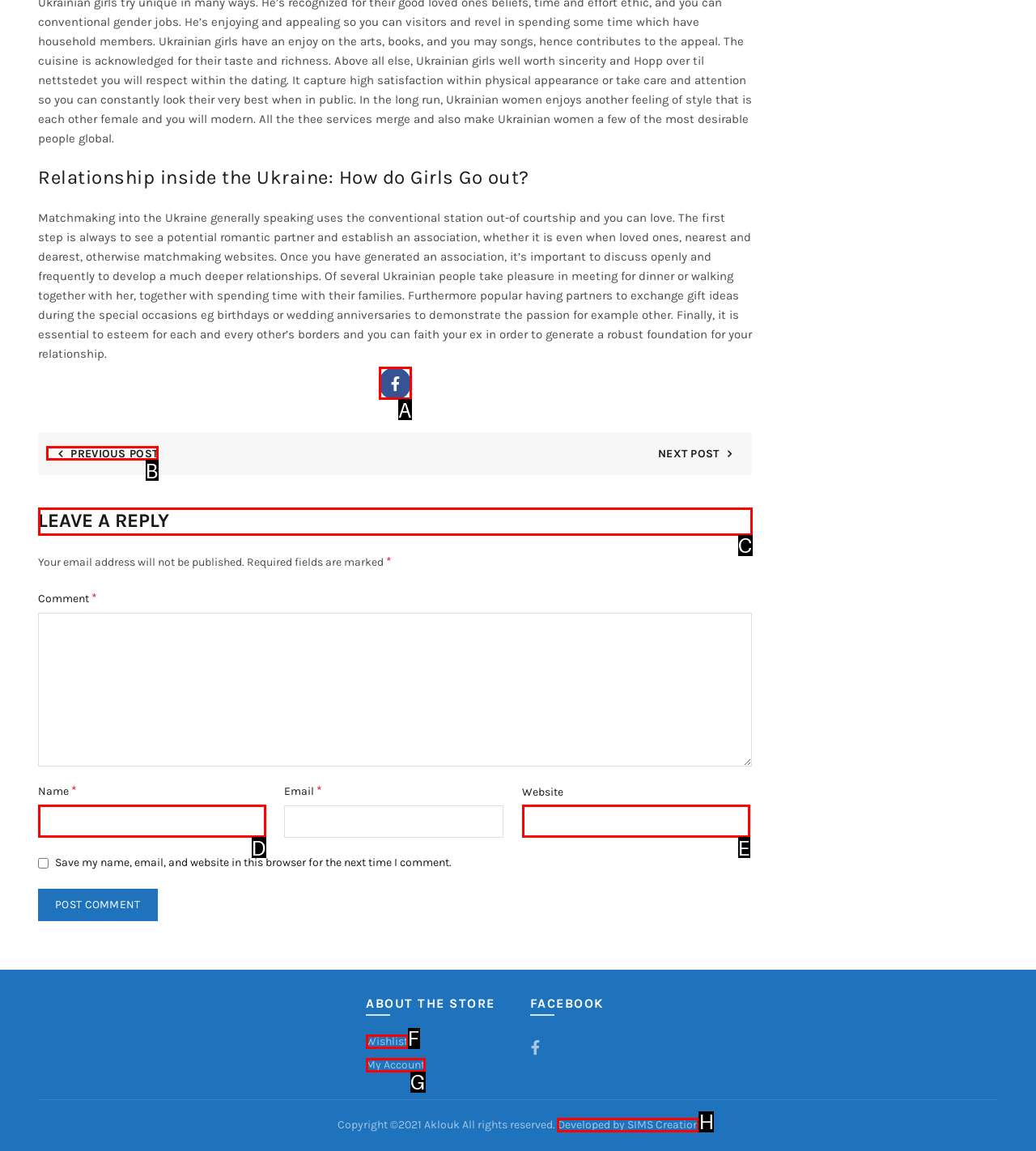To perform the task "Leave a reply", which UI element's letter should you select? Provide the letter directly.

C